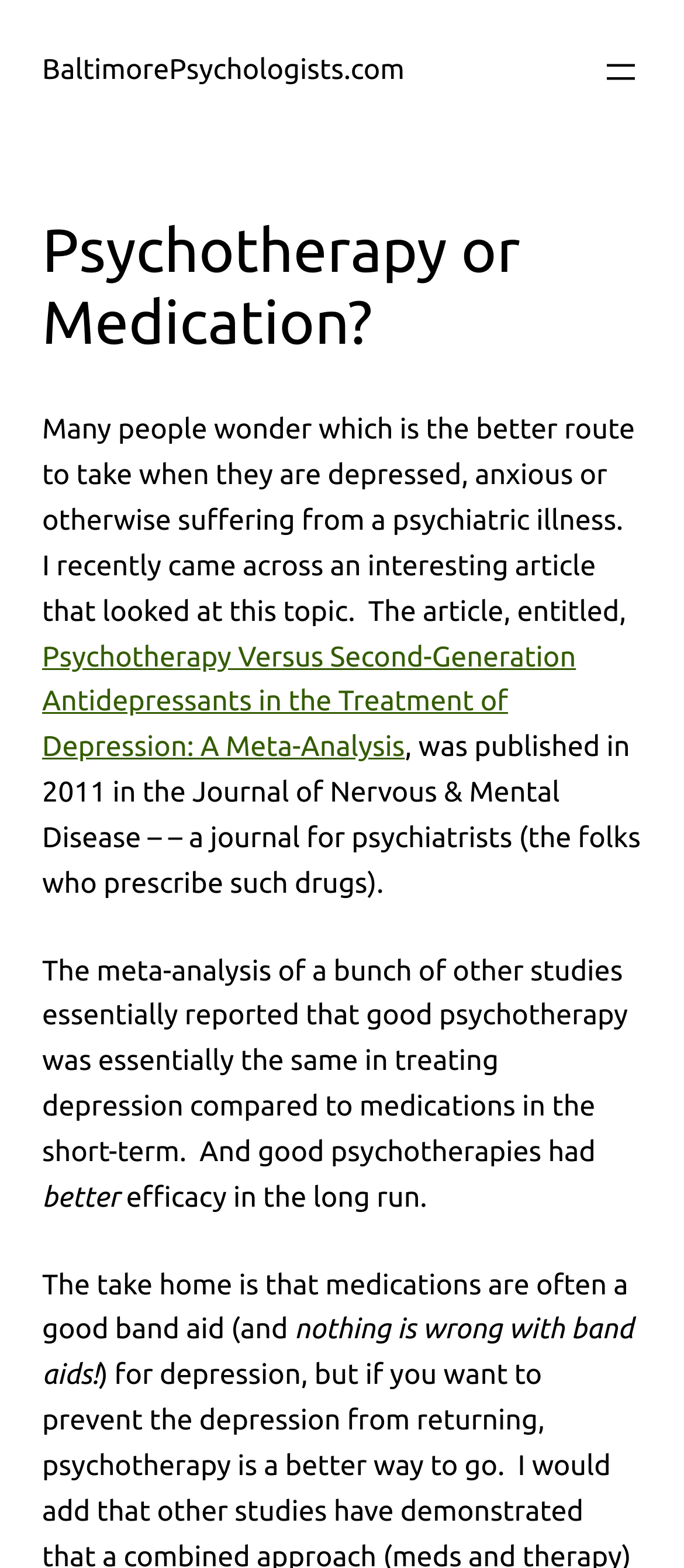Answer the question with a single word or phrase: 
Where was the article published?

Journal of Nervous & Mental Disease